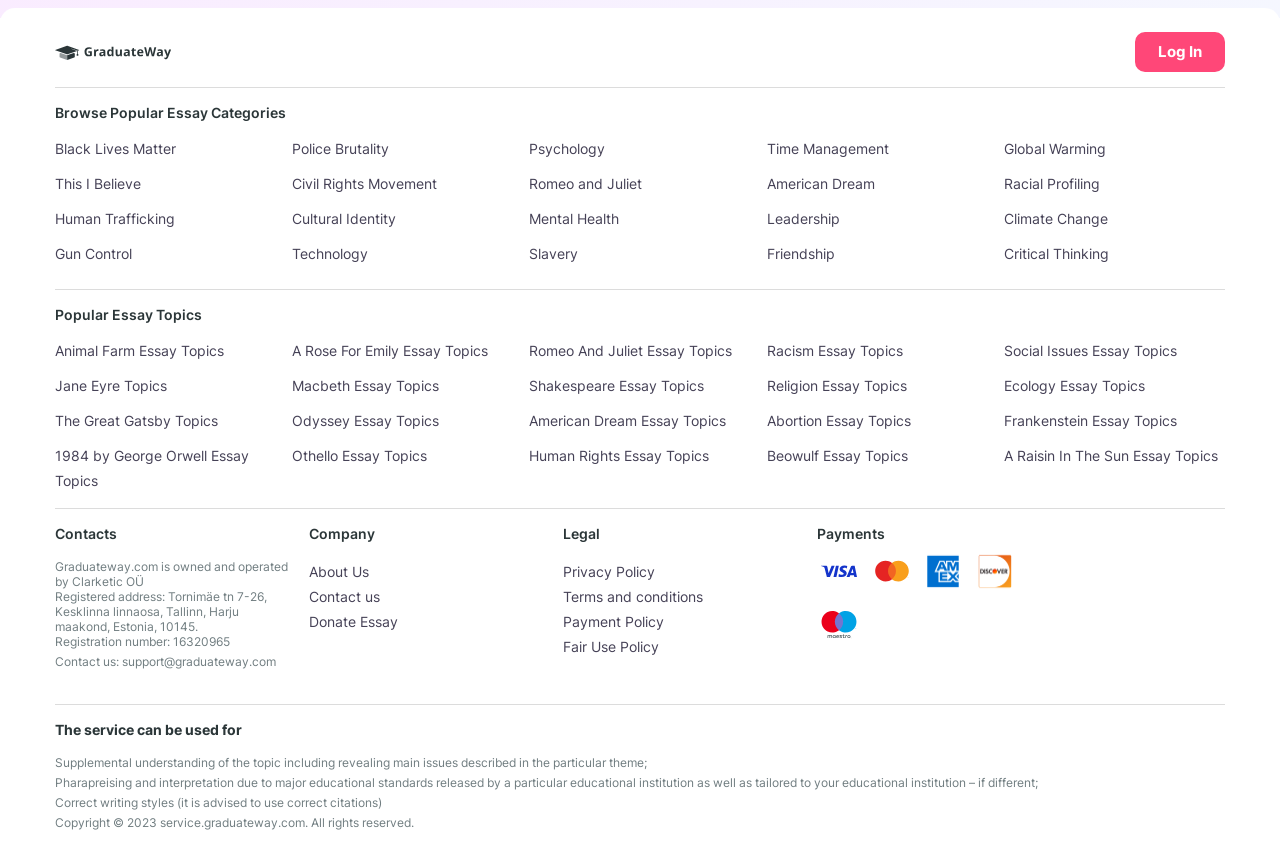Determine the bounding box coordinates for the UI element with the following description: "Romeo And Juliet Essay Topics". The coordinates should be four float numbers between 0 and 1, represented as [left, top, right, bottom].

[0.414, 0.396, 0.572, 0.416]